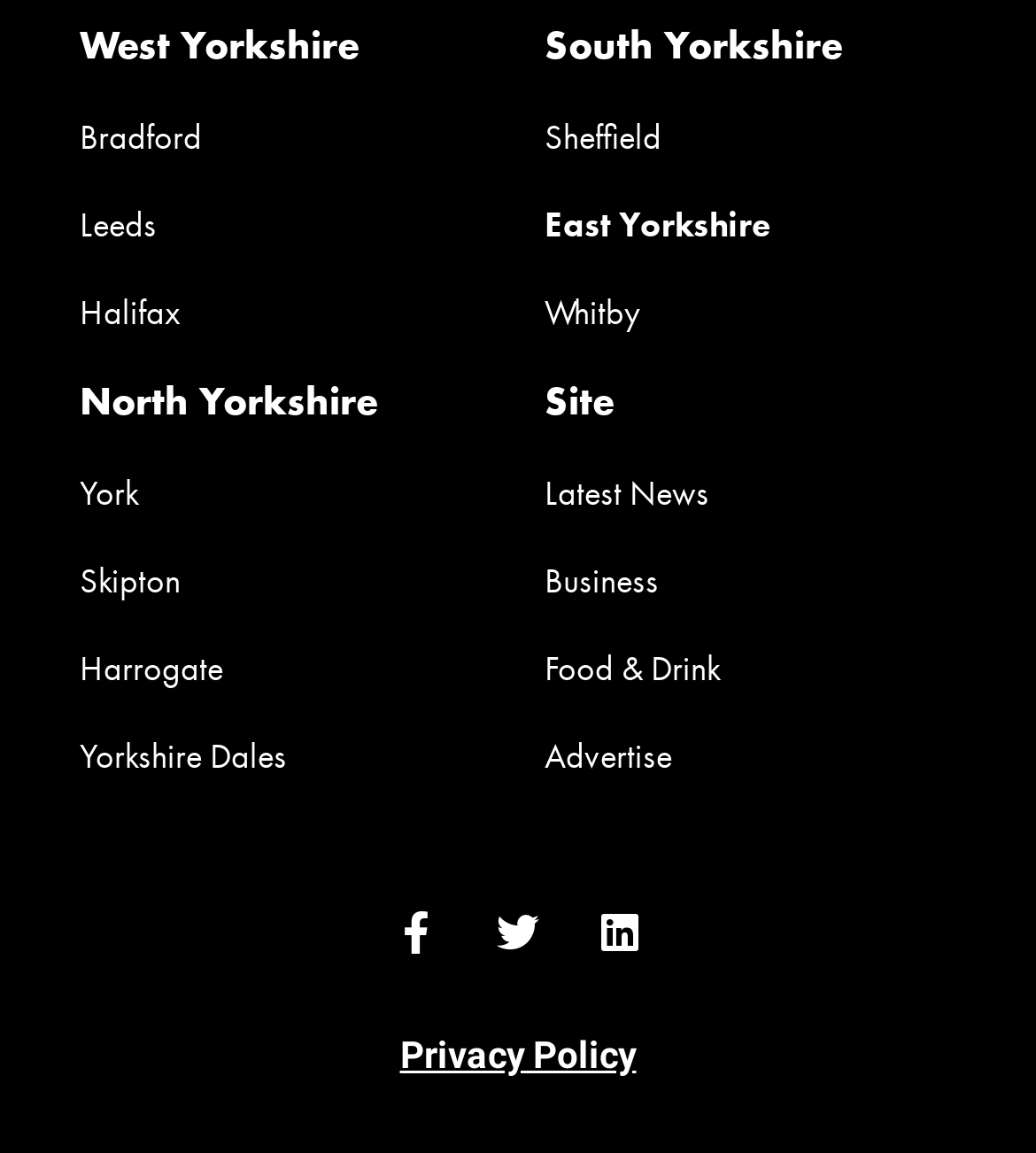Bounding box coordinates are specified in the format (top-left x, top-left y, bottom-right x, bottom-right y). All values are floating point numbers bounded between 0 and 1. Please provide the bounding box coordinate of the region this sentence describes: Food & Drink

[0.526, 0.561, 0.695, 0.6]